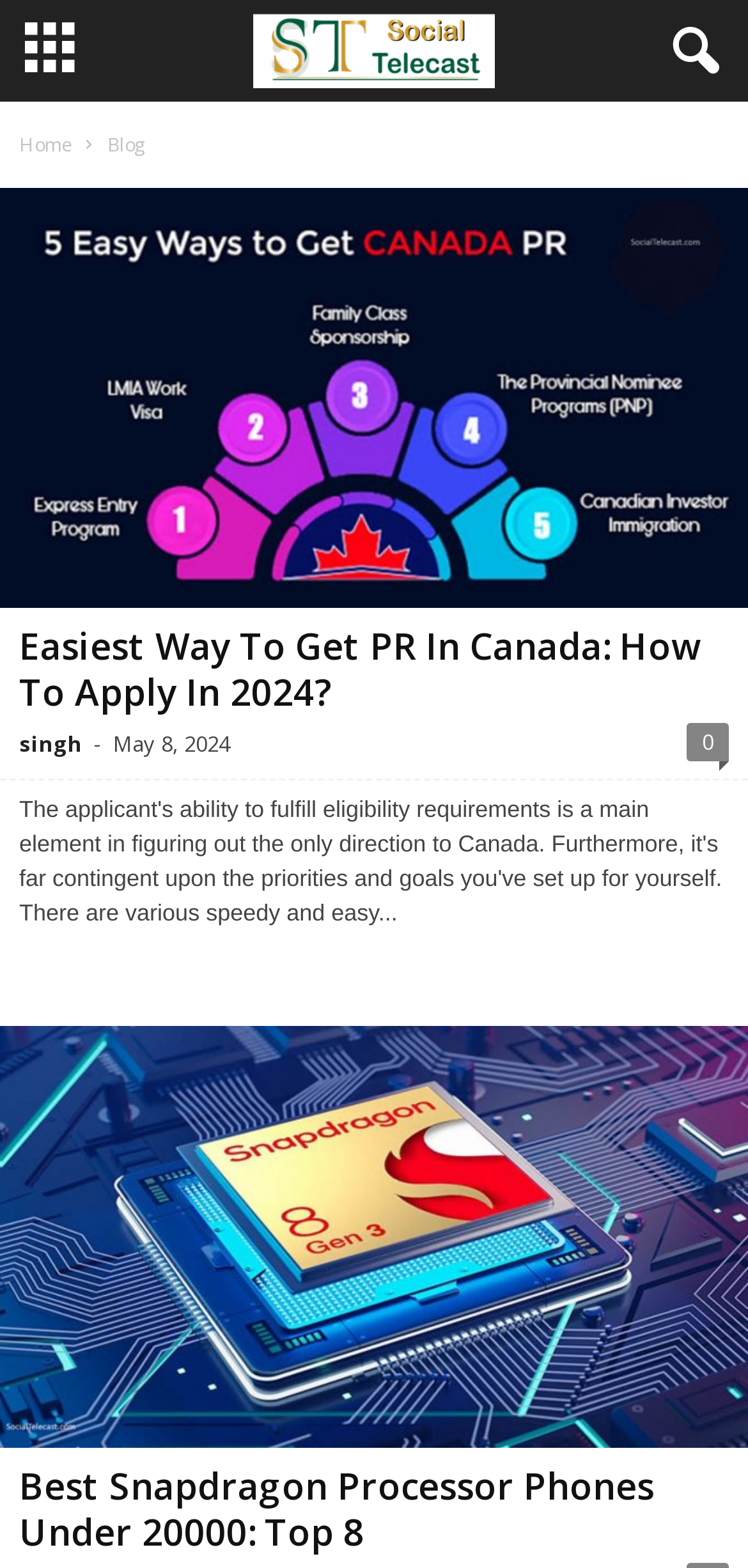Utilize the details in the image to thoroughly answer the following question: When was the first article published?

I looked for the publication date near the heading of the first article. I found the text 'May 8, 2024' next to the heading 'Easiest Way To Get PR In Canada: How To Apply In 2024?', so the first article was published on May 8, 2024.